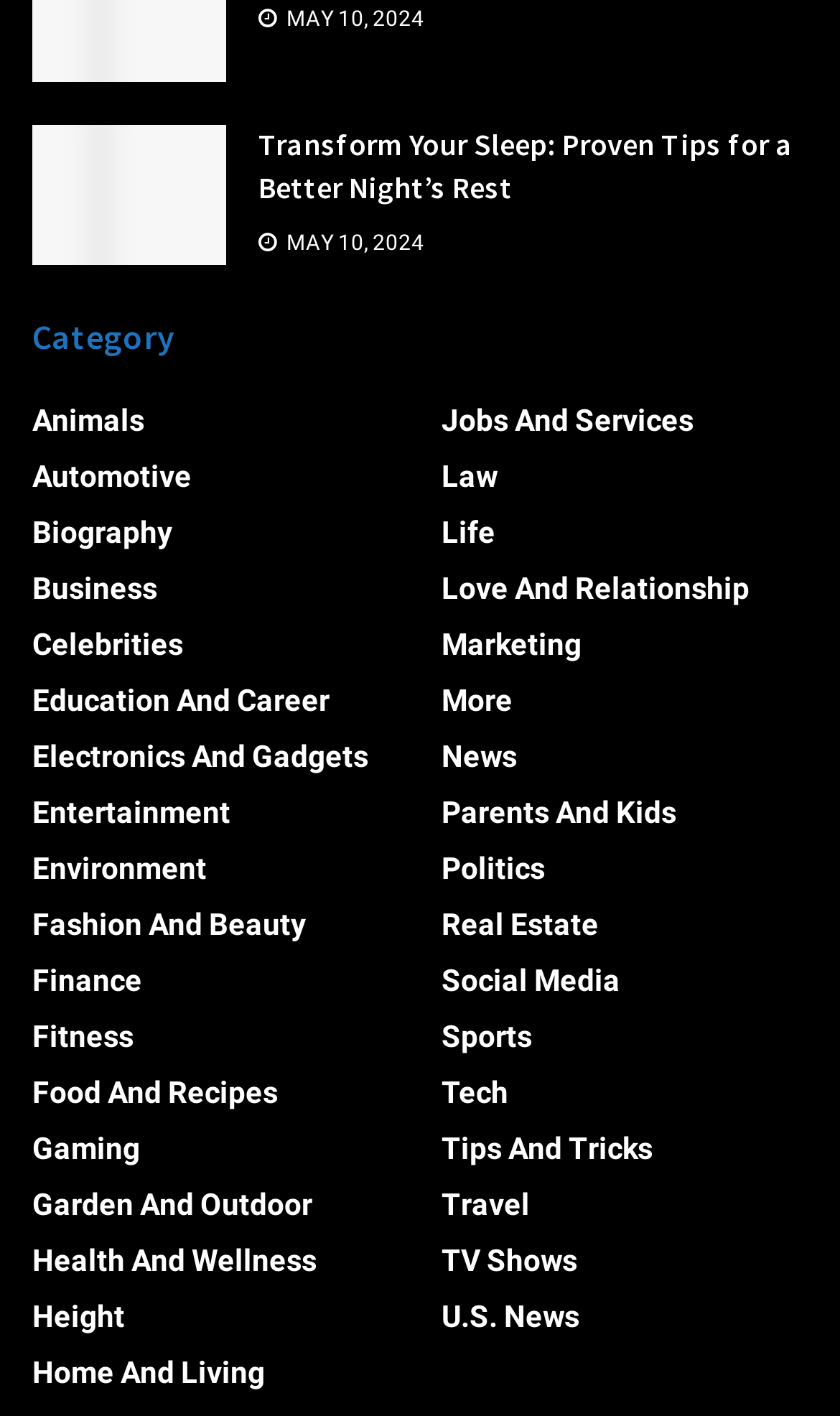How many categories are available on this webpage?
Give a detailed response to the question by analyzing the screenshot.

I counted the number of links under the 'Category' heading and found 39 links, which represent different categories available on this webpage.